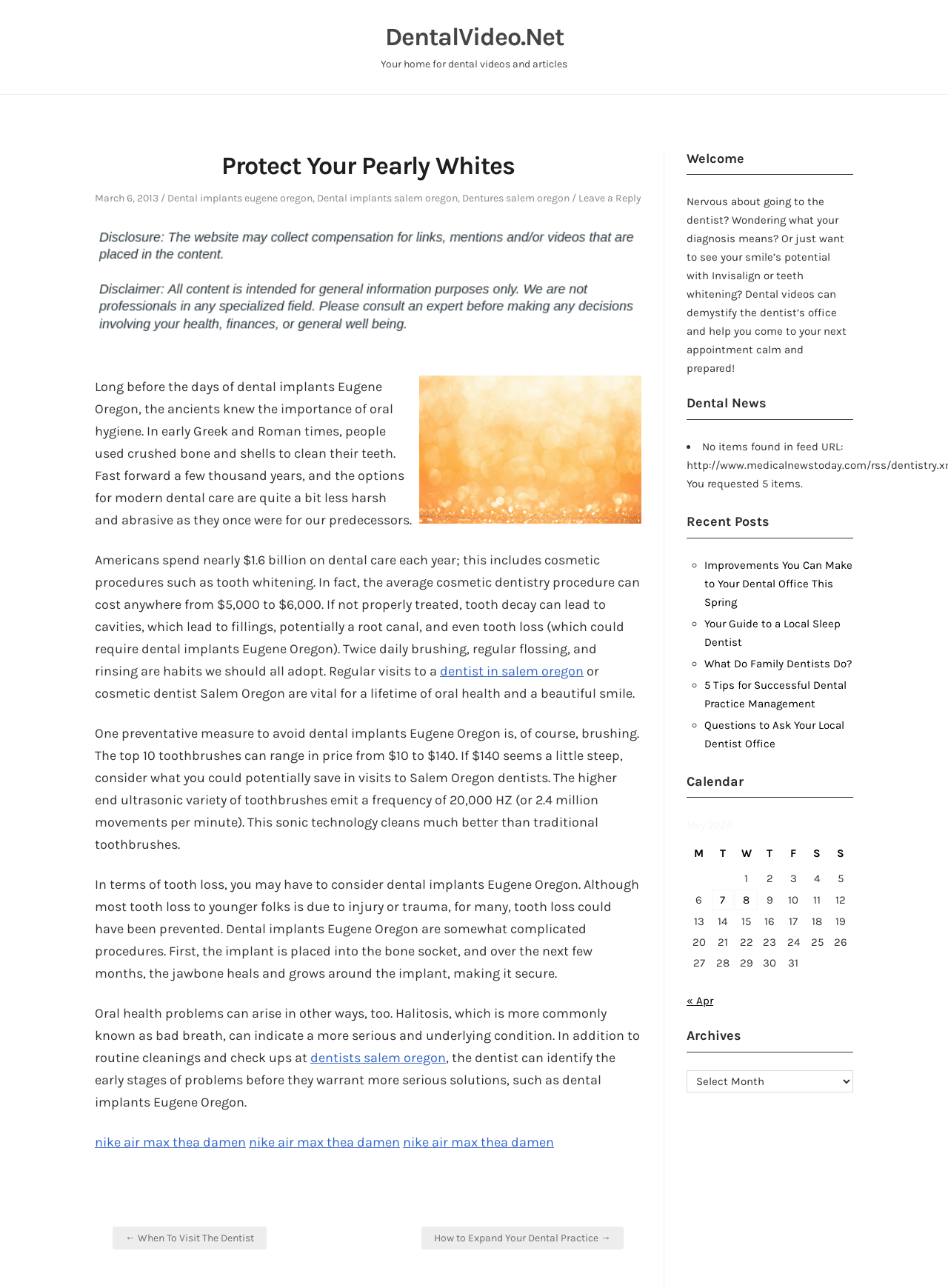Observe the image and answer the following question in detail: What is the frequency of brushing recommended?

The frequency of brushing recommended can be found in the article, which states that twice daily brushing, regular flossing, and rinsing are habits we should all adopt.